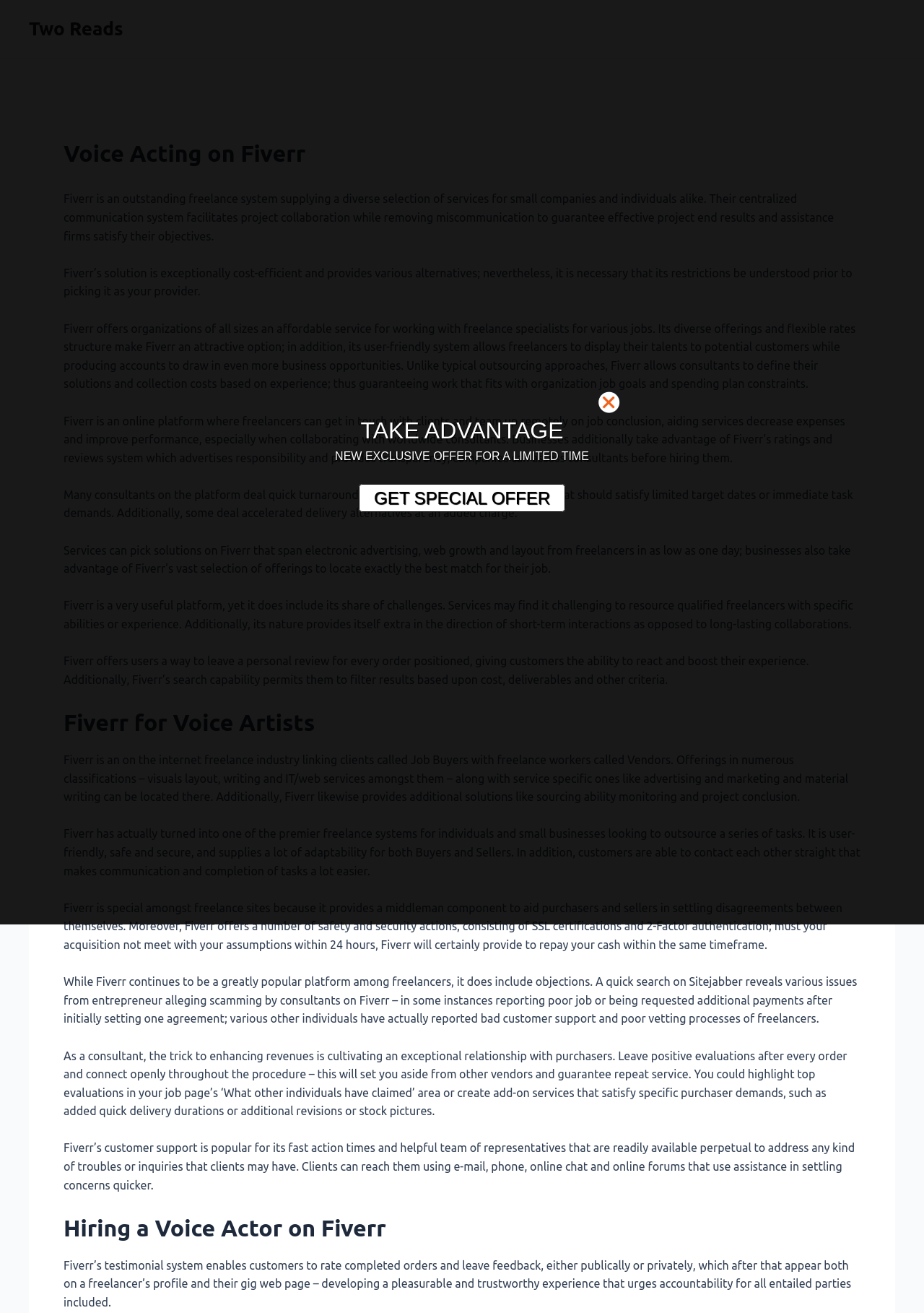Extract the bounding box coordinates for the UI element described as: "GET SPECIAL OFFER".

[0.388, 0.368, 0.612, 0.39]